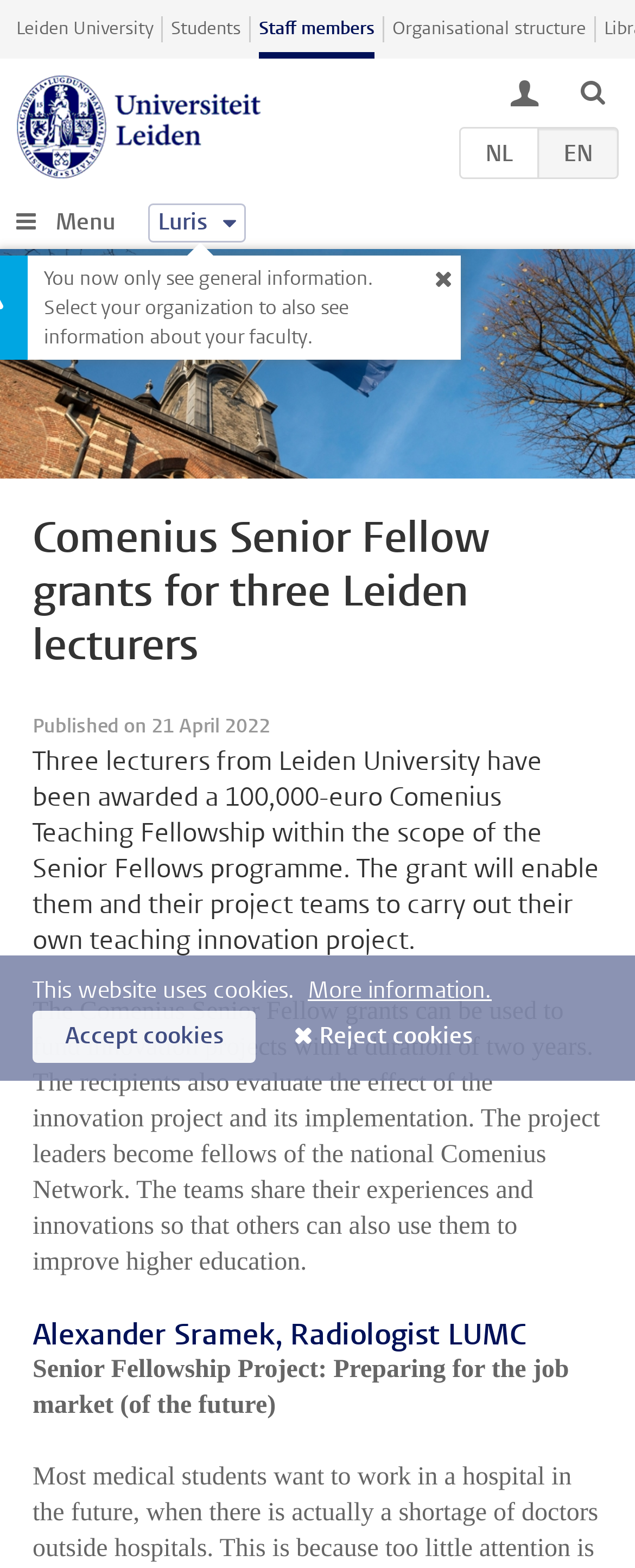Identify the bounding box coordinates for the element you need to click to achieve the following task: "Go to Leiden University homepage". The coordinates must be four float values ranging from 0 to 1, formatted as [left, top, right, bottom].

[0.026, 0.01, 0.241, 0.027]